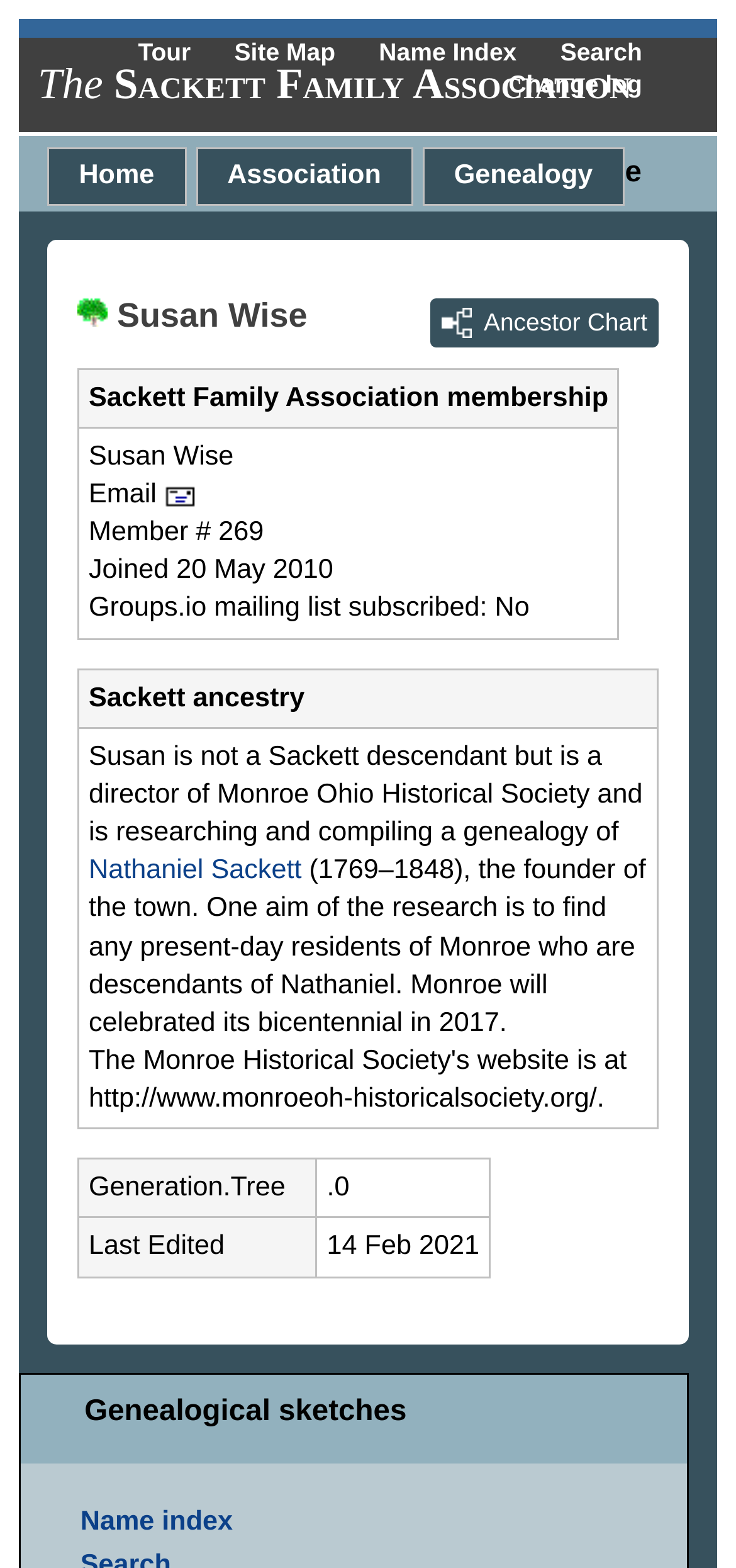Locate the bounding box coordinates of the area to click to fulfill this instruction: "View the 'Name Index'". The bounding box should be presented as four float numbers between 0 and 1, in the order [left, top, right, bottom].

[0.515, 0.024, 0.711, 0.042]